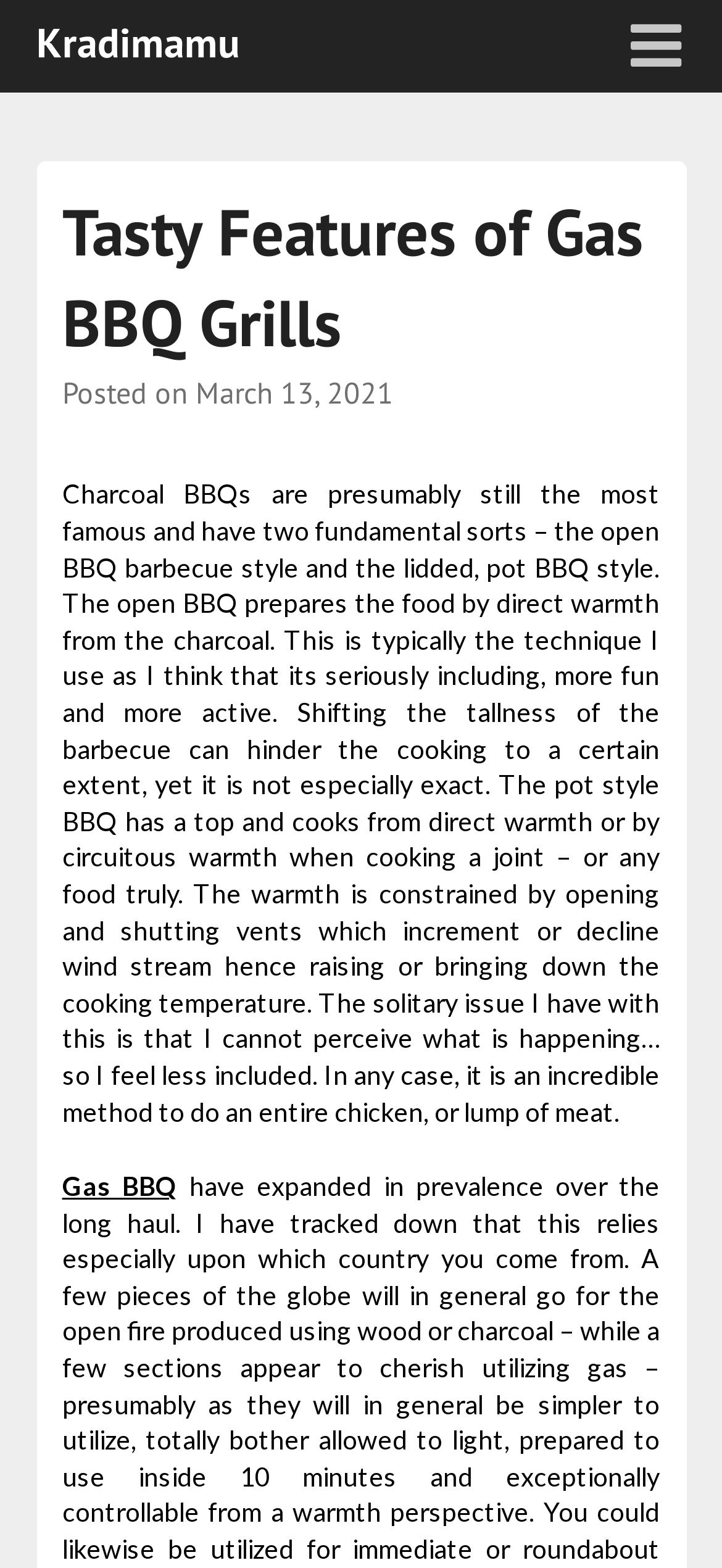Identify the main heading from the webpage and provide its text content.

Tasty Features of Gas BBQ Grills